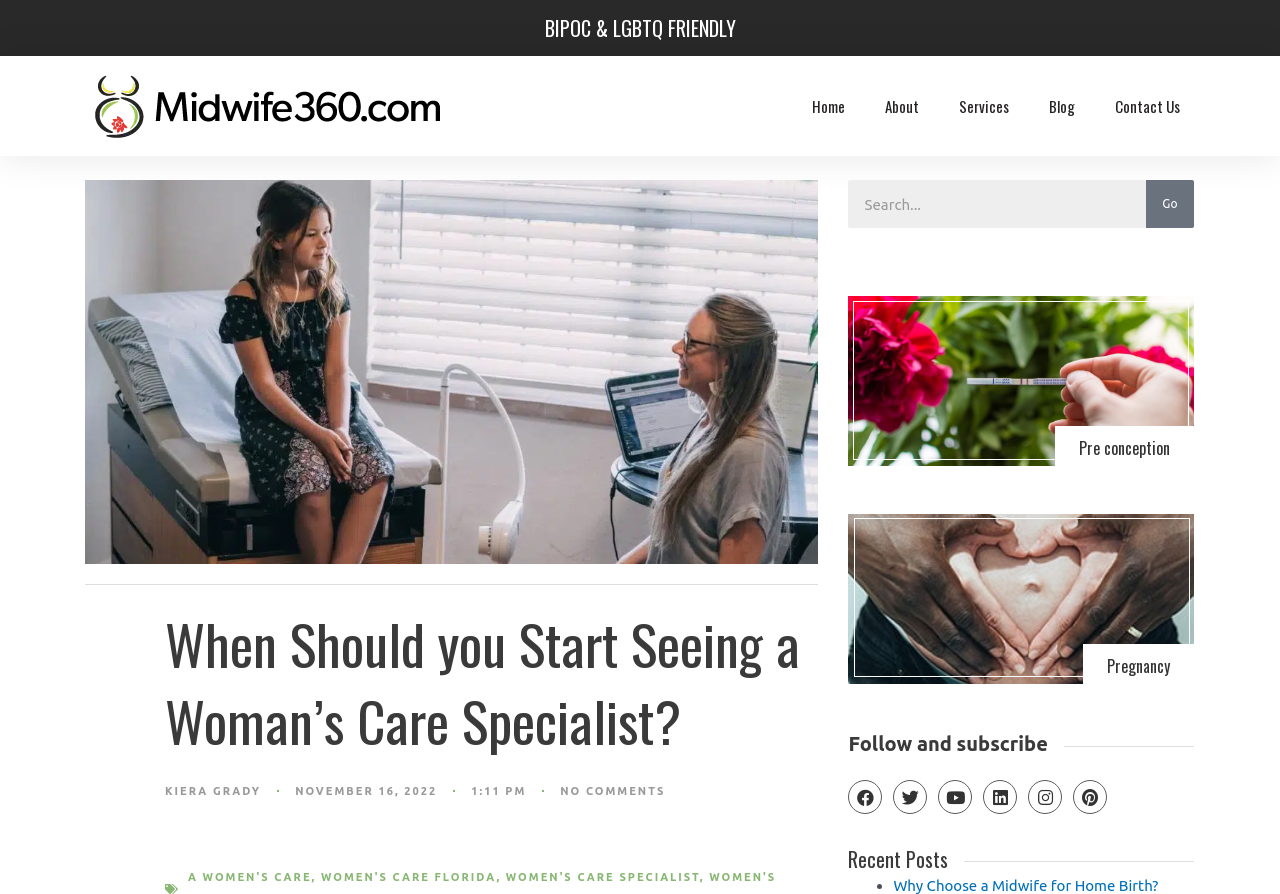Show the bounding box coordinates for the element that needs to be clicked to execute the following instruction: "Read the 'Why Choose a Midwife for Home Birth?' post". Provide the coordinates in the form of four float numbers between 0 and 1, i.e., [left, top, right, bottom].

[0.698, 0.981, 0.905, 1.0]